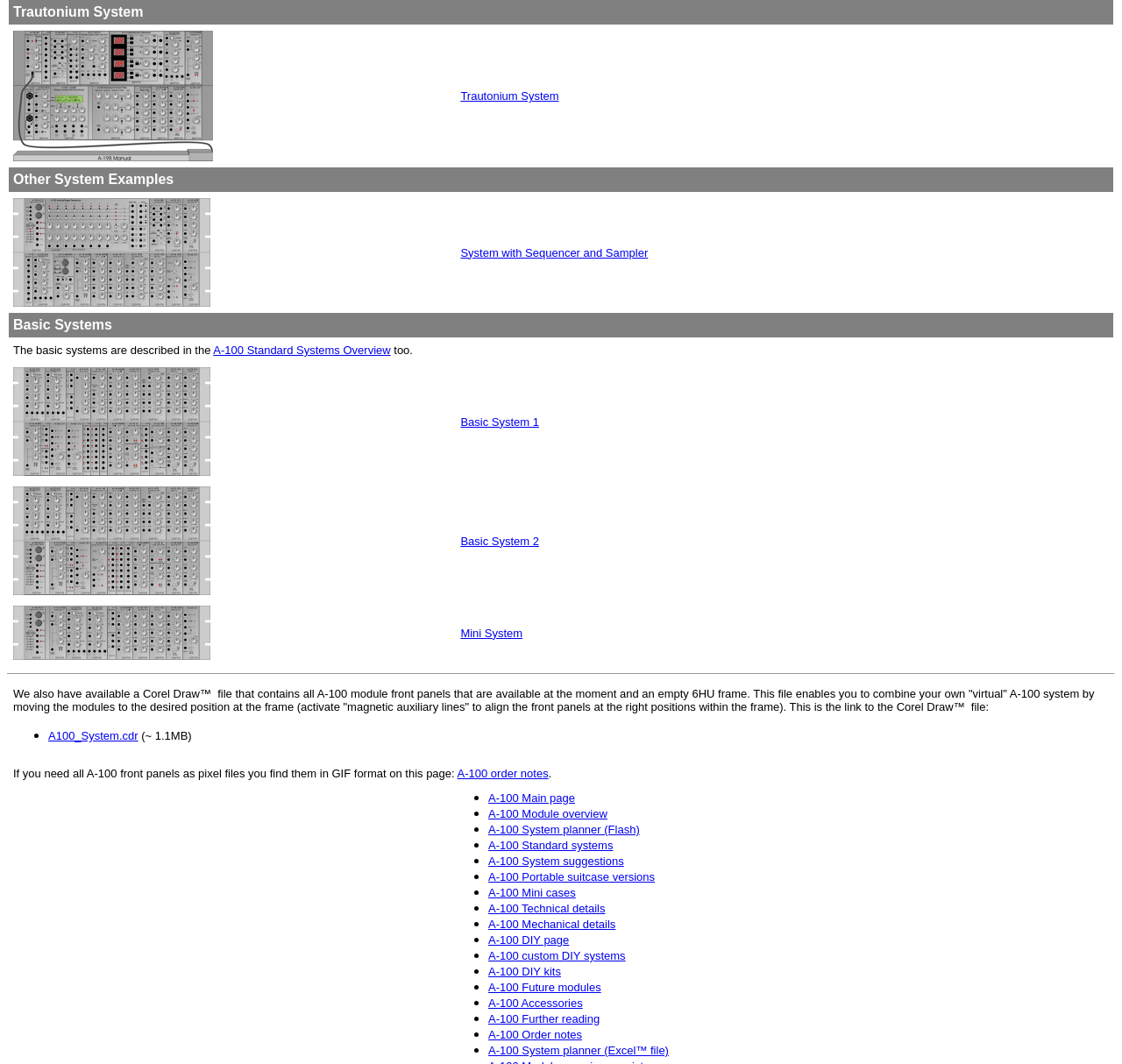With reference to the screenshot, provide a detailed response to the question below:
What is the function of the separator element?

The separator element is an horizontal separator that divides the webpage into sections. Its function is to separate the content and provide a visual distinction between different parts of the webpage.